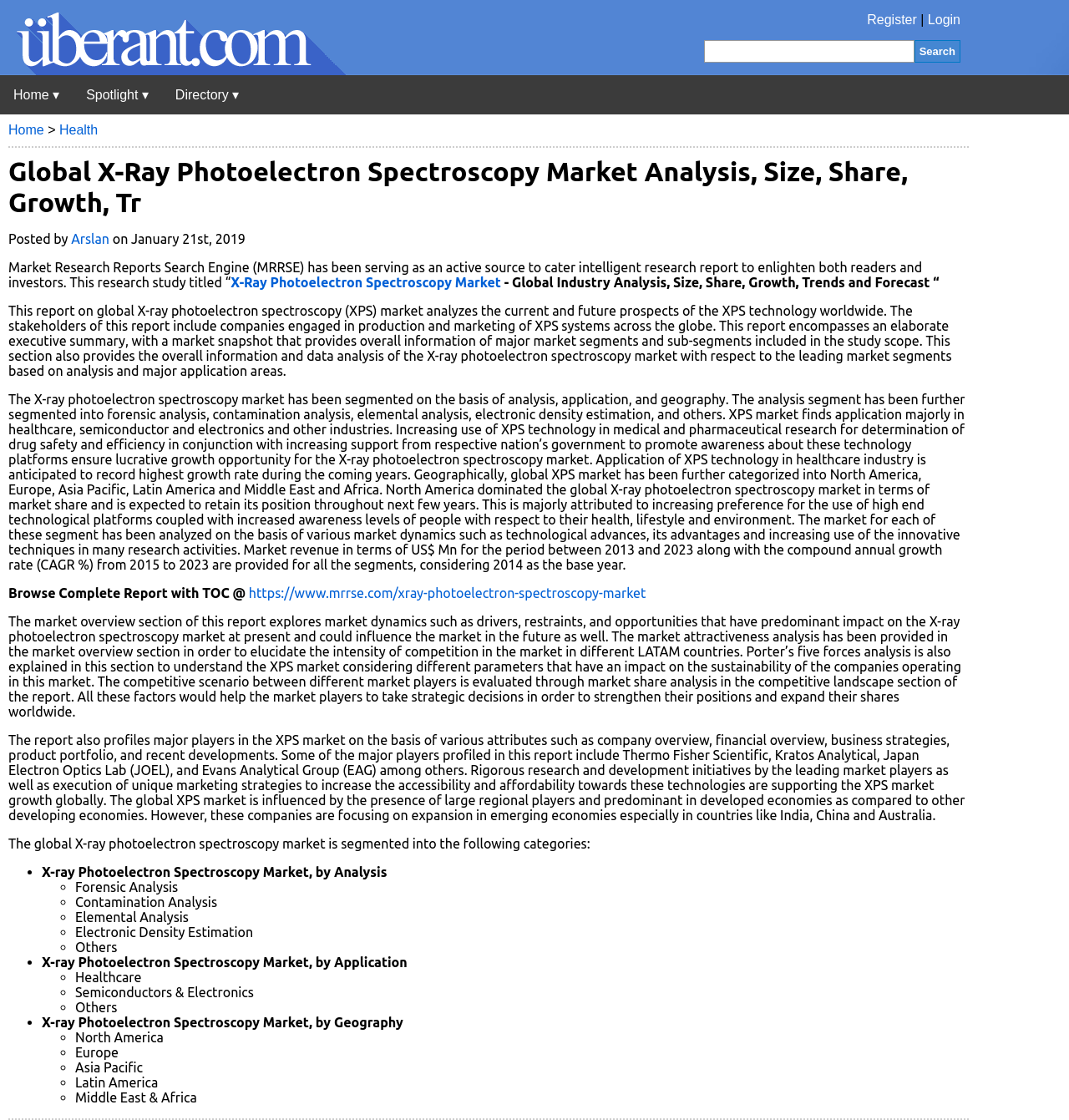Given the description "Spotlight ▾", determine the bounding box of the corresponding UI element.

[0.081, 0.078, 0.139, 0.091]